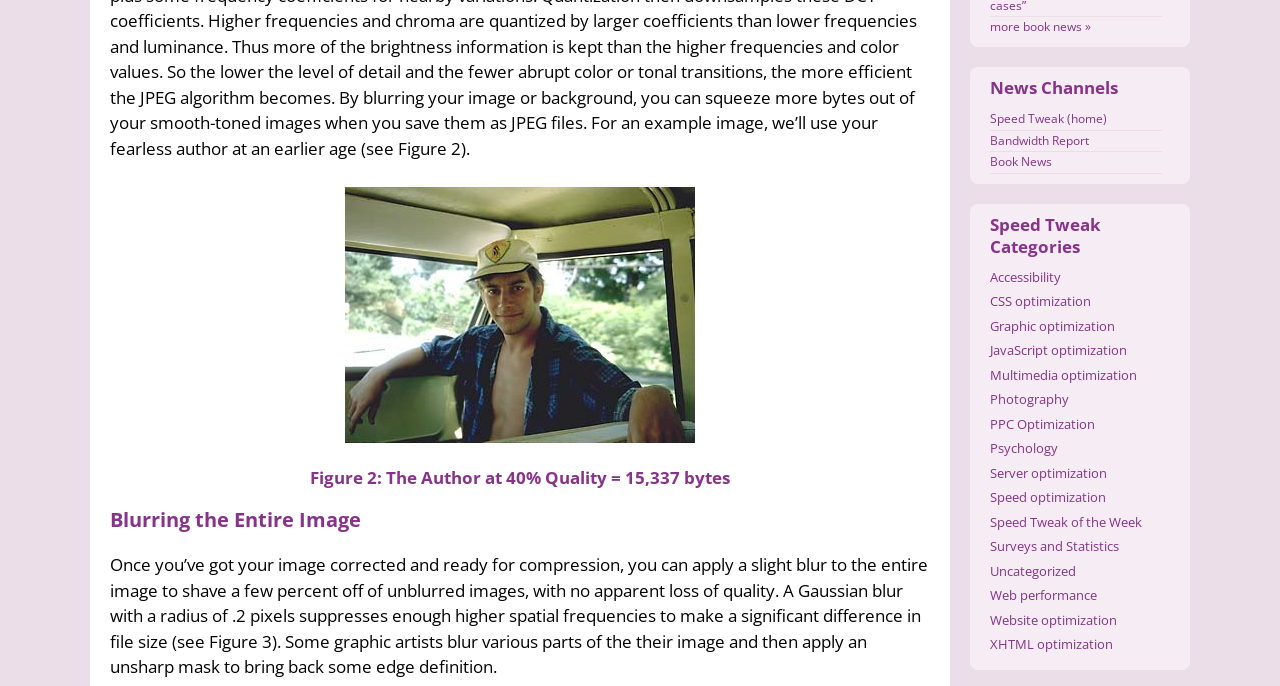Refer to the element description Psychology and identify the corresponding bounding box in the screenshot. Format the coordinates as (top-left x, top-left y, bottom-right x, bottom-right y) with values in the range of 0 to 1.

[0.773, 0.64, 0.827, 0.666]